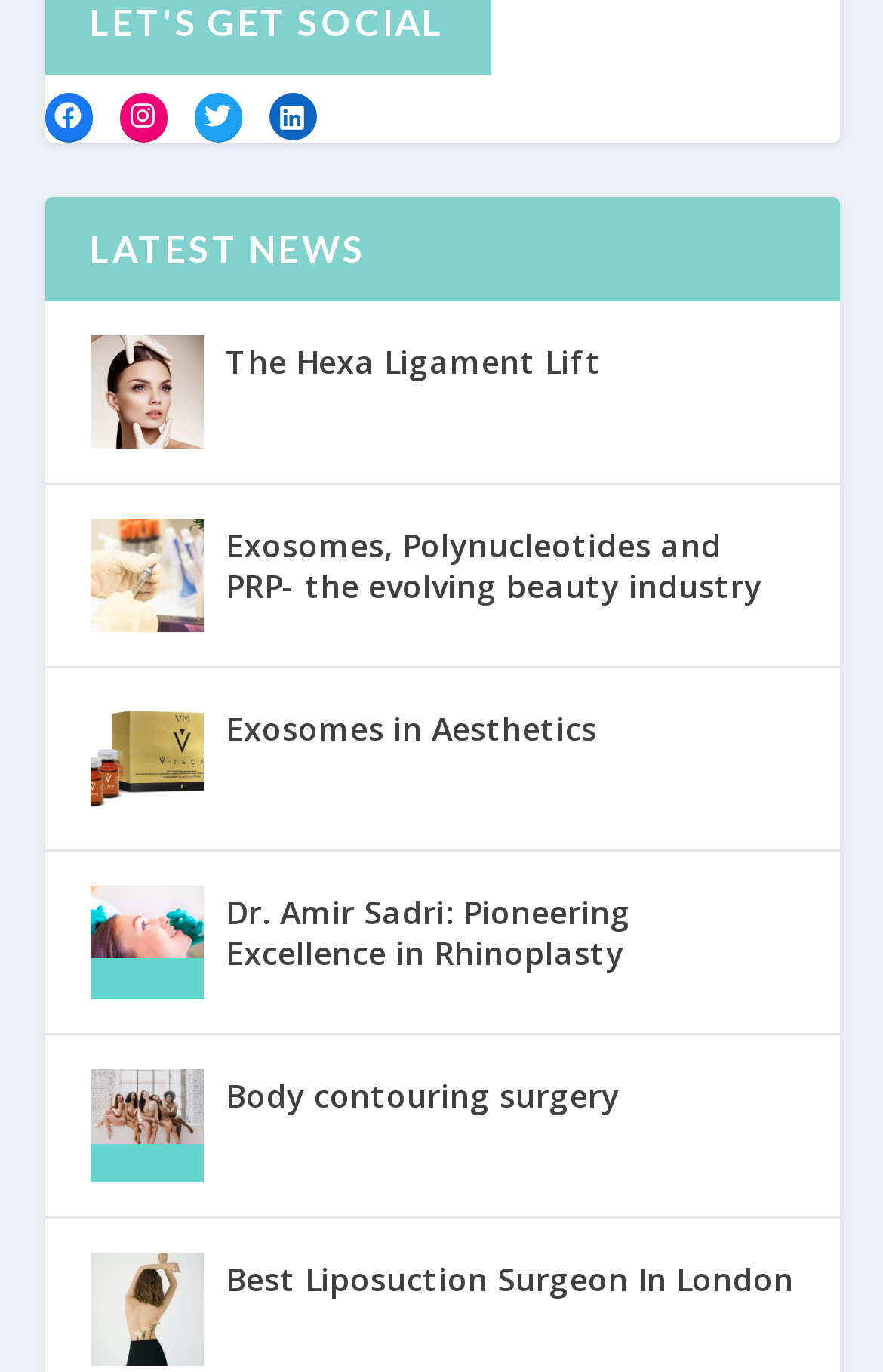From the screenshot, find the bounding box of the UI element matching this description: "Contact Us". Supply the bounding box coordinates in the form [left, top, right, bottom], each a float between 0 and 1.

None